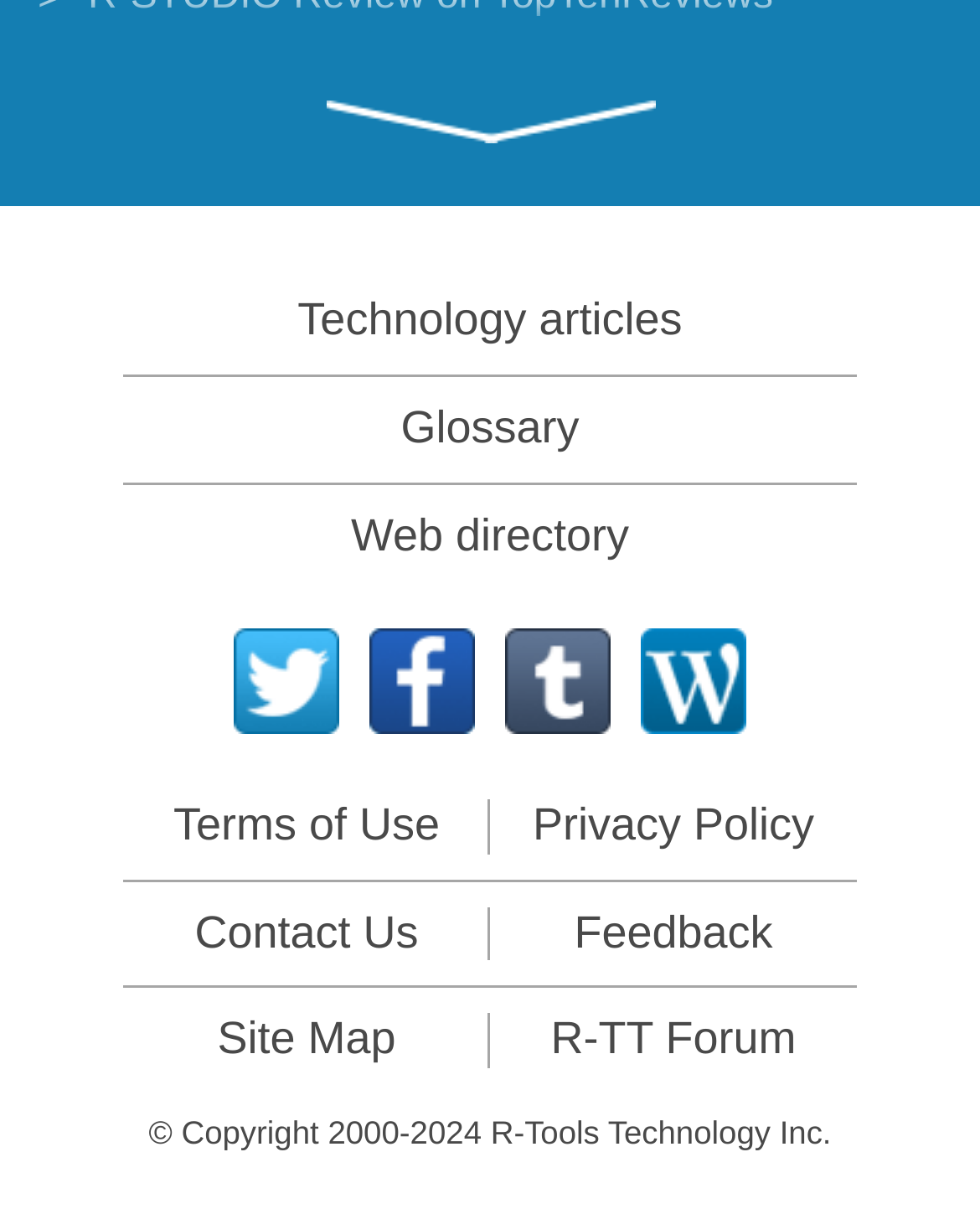Please pinpoint the bounding box coordinates for the region I should click to adhere to this instruction: "Contact Us".

[0.199, 0.747, 0.427, 0.788]